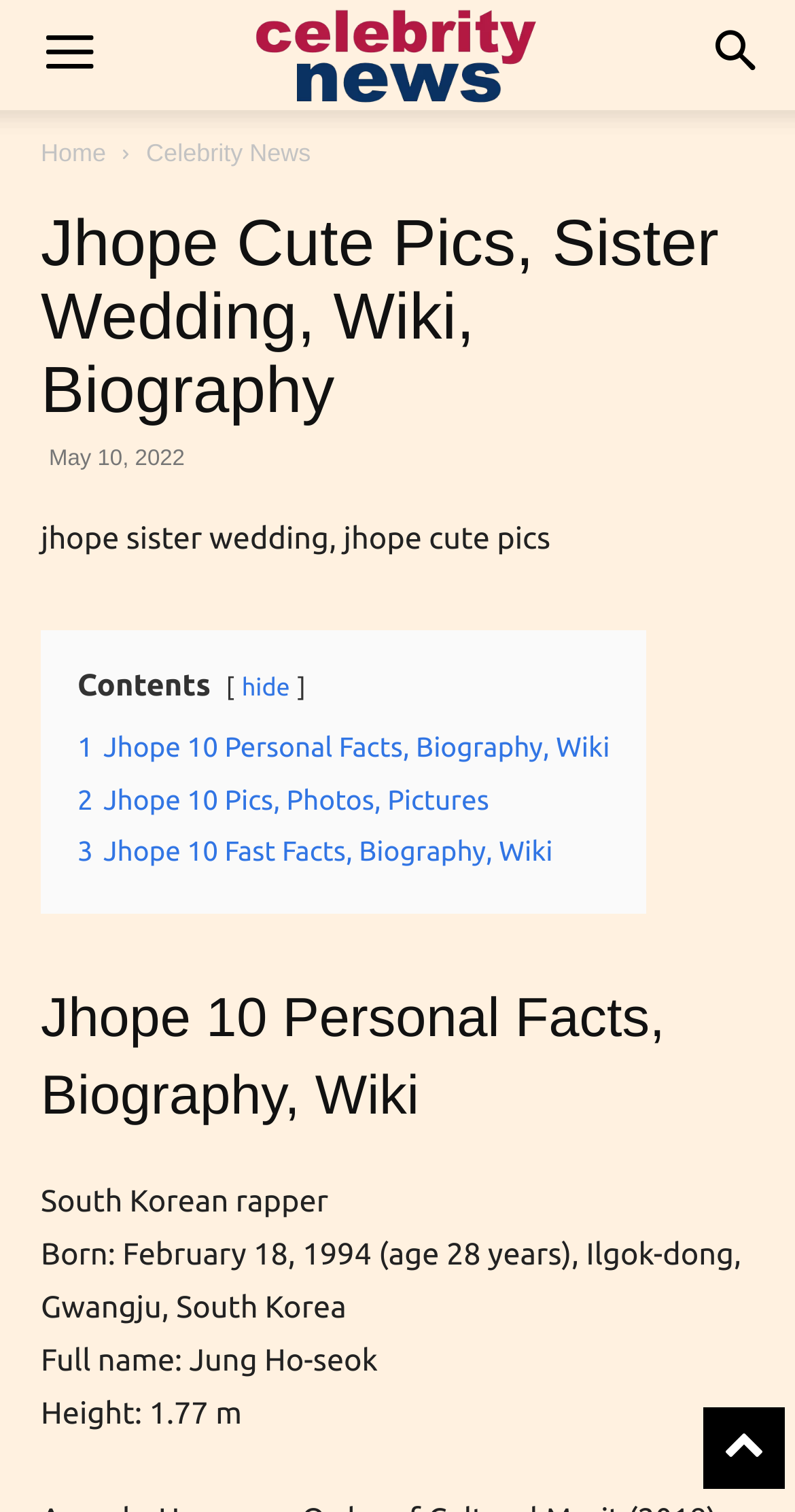Can you identify and provide the main heading of the webpage?

Jhope Cute Pics, Sister Wedding, Wiki, Biography